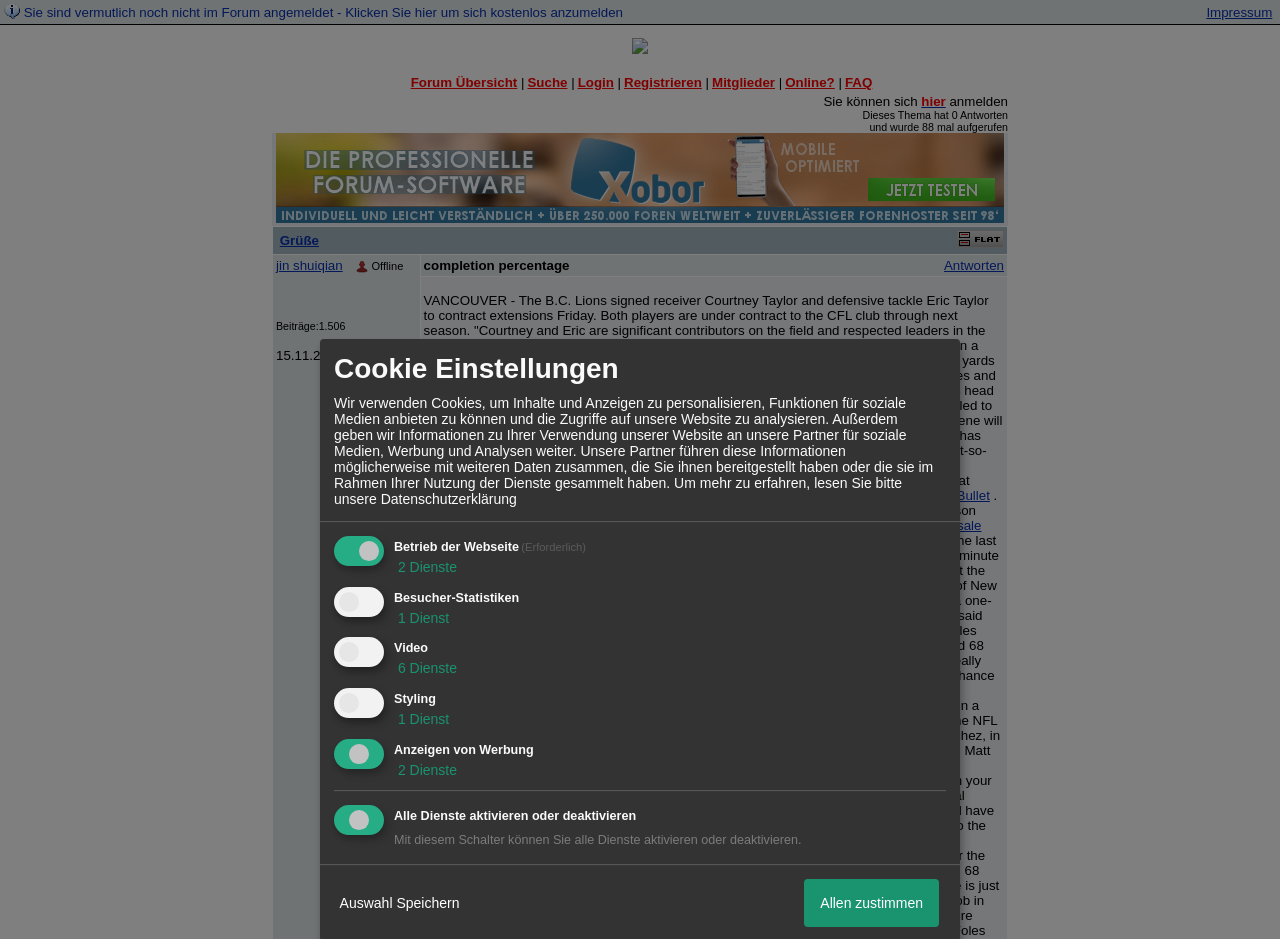What is the purpose of the 'Cookie Einstellungen' section?
Please look at the screenshot and answer in one word or a short phrase.

To manage cookies